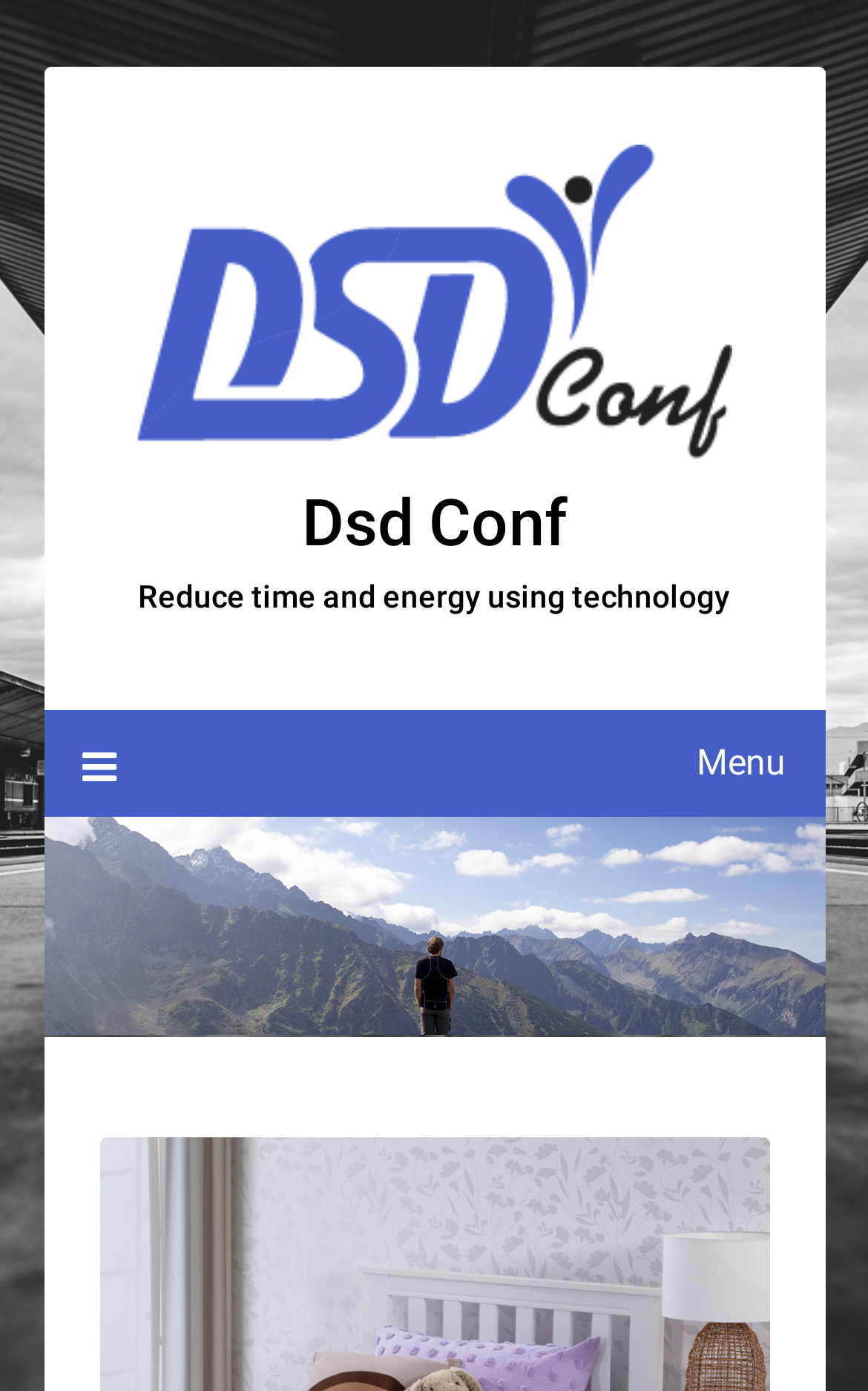Determine the bounding box coordinates for the HTML element described here: "Balcas – Covid 19".

None